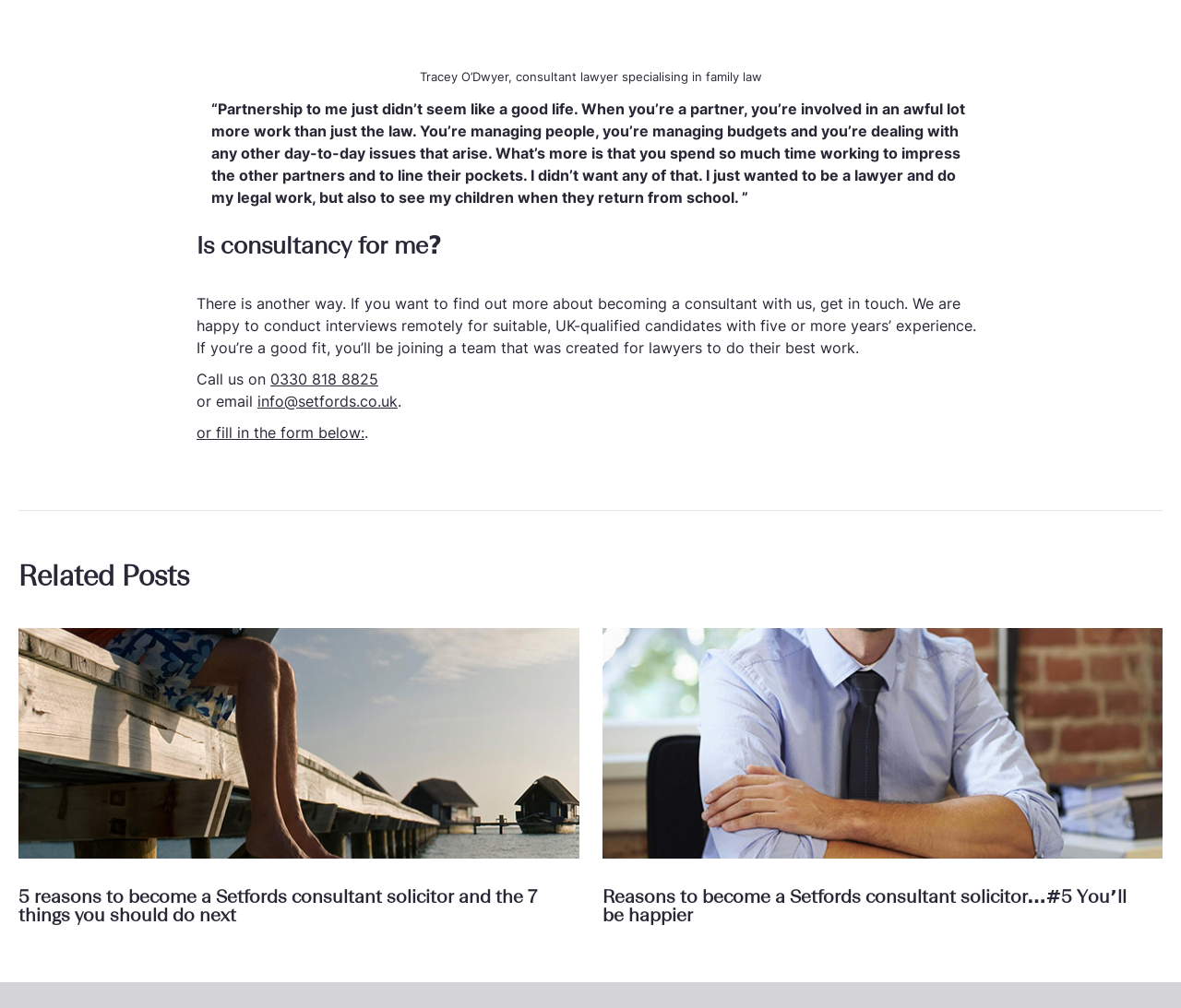Please provide a brief answer to the following inquiry using a single word or phrase:
What is the topic of the related post with the longest title?

5 reasons to become a Setfords consultant solicitor